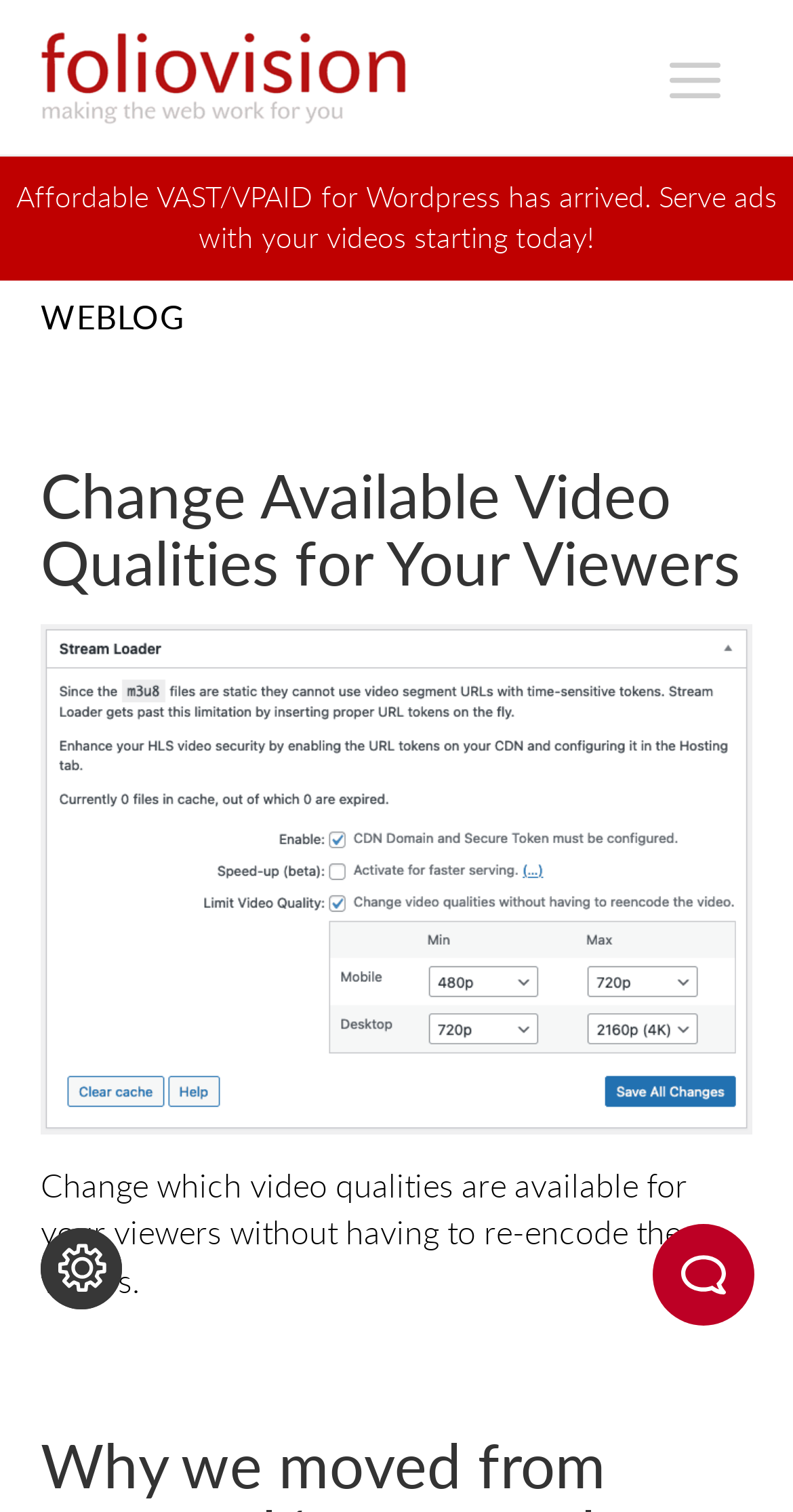Respond to the following query with just one word or a short phrase: 
What is the purpose of the button at the bottom of the webpage?

To change cookie settings